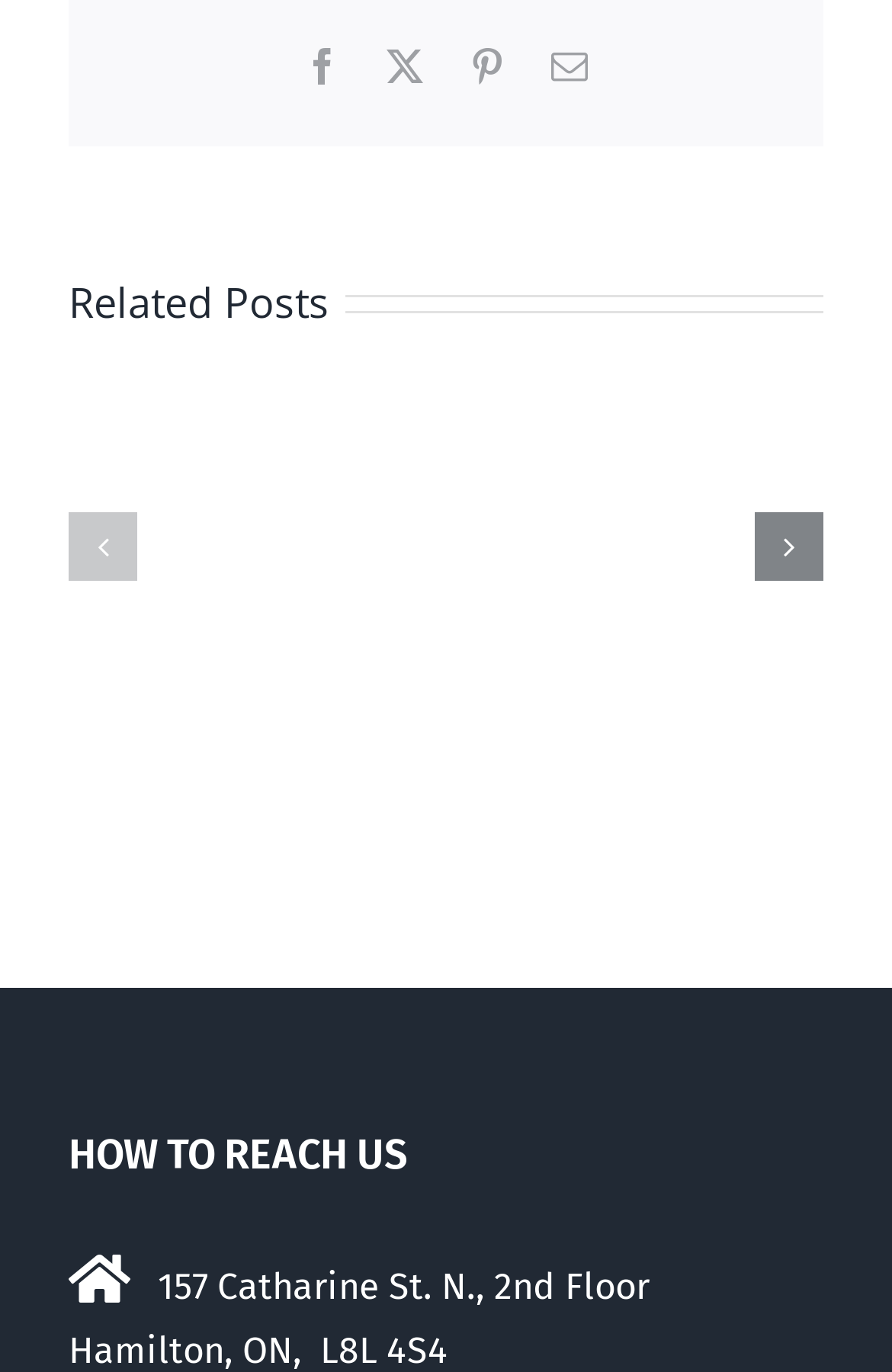What is the social media platform with the icon ''?
Look at the screenshot and respond with one word or a short phrase.

Facebook